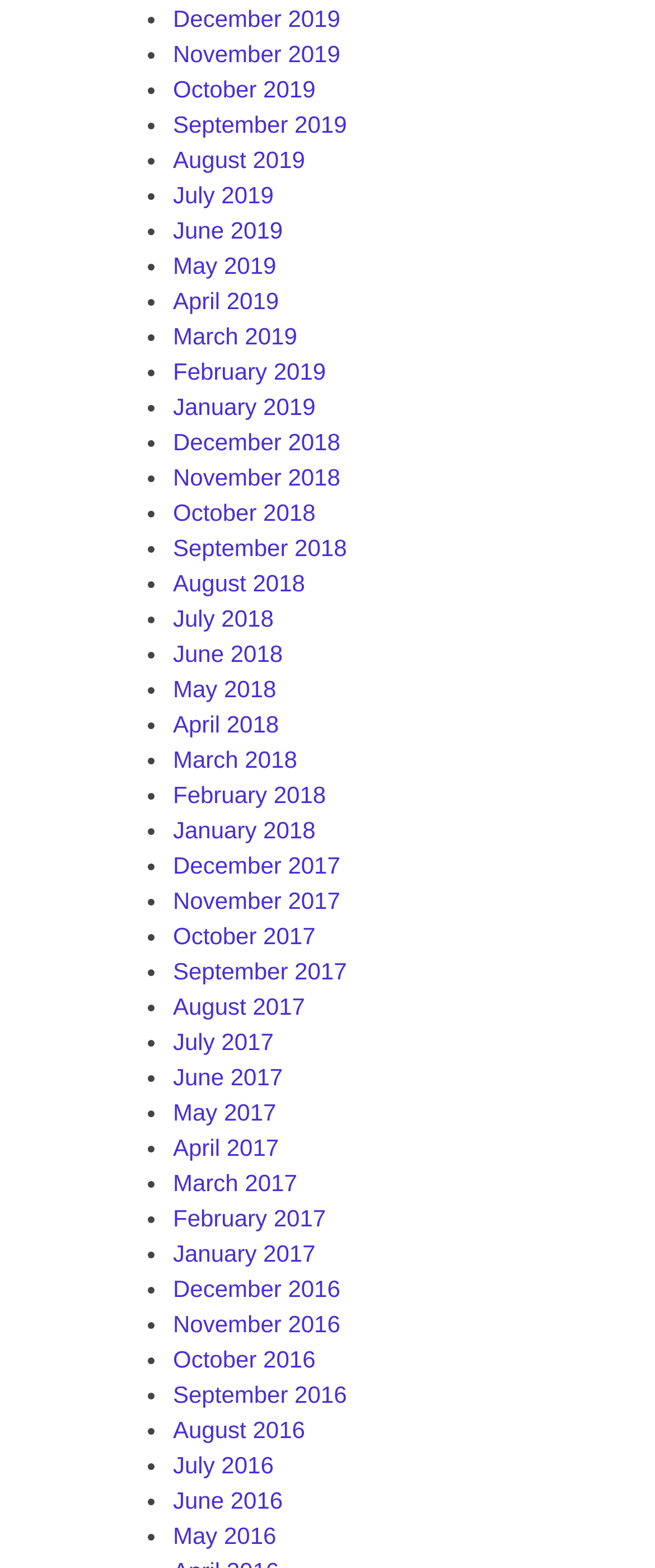What is the most recent month listed?
Please provide a detailed and thorough answer to the question.

By examining the list of links on the webpage, I found that the most recent month listed is December 2019, which is located at the top of the list.